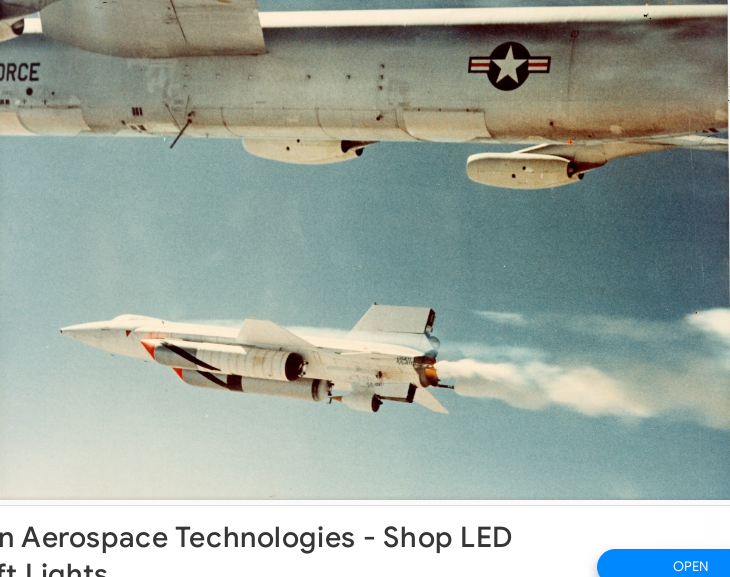Create a detailed narrative that captures the essence of the image.

The image captures an impressive moment in aerospace history, showcasing a high-speed X-15 rocket plane in the foreground as it is launched from the underside of a larger aircraft, which bears the insignia of the United States Air Force. The X-15, known for its remarkable achievements, is depicted with its signature sleek design and a plume of exhaust indicating its powerful thrust as it ascends. The backdrop features a clear blue sky, emphasizing the dynamic nature of this historic flight, which contributed significantly to the understanding of high-speed flight and aeronautics.